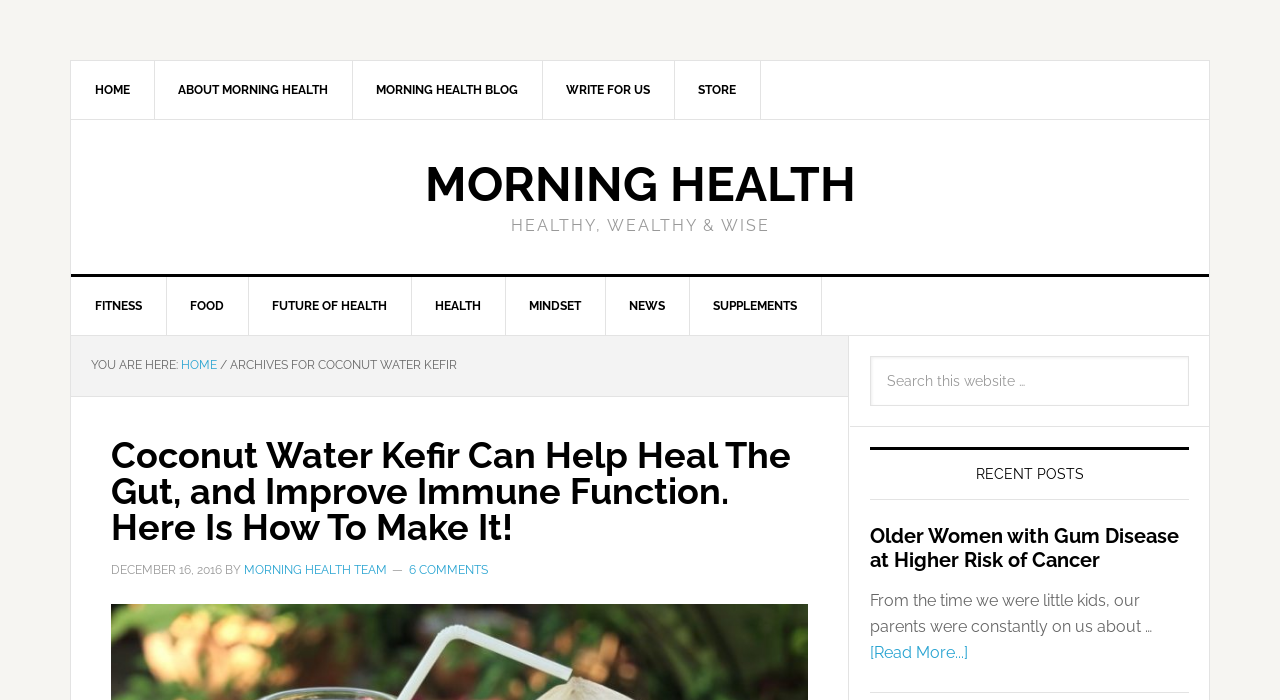Please identify the coordinates of the bounding box that should be clicked to fulfill this instruction: "read about coconut water kefir".

[0.087, 0.624, 0.631, 0.778]